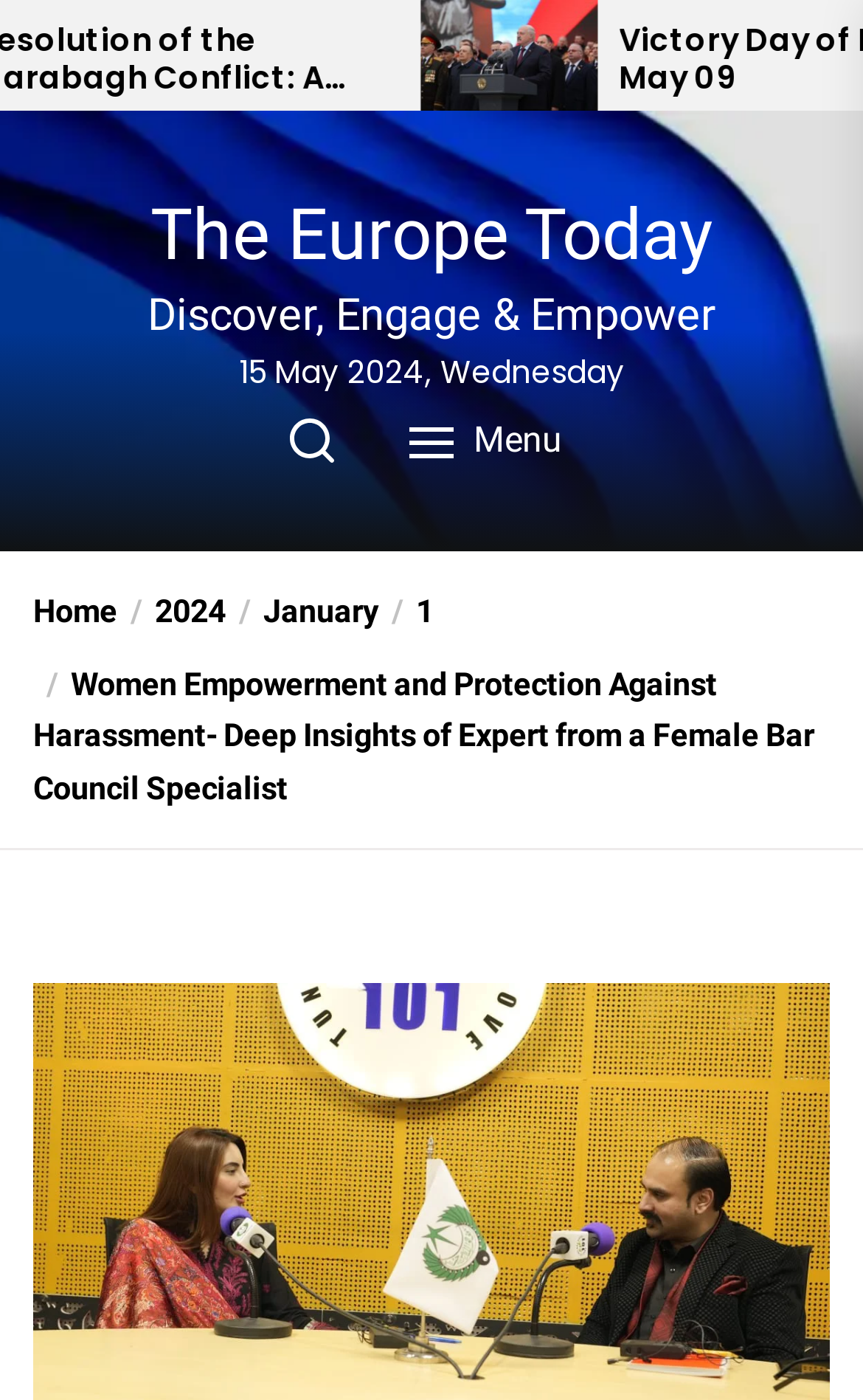Please indicate the bounding box coordinates of the element's region to be clicked to achieve the instruction: "Read the latest news from The Europe Today". Provide the coordinates as four float numbers between 0 and 1, i.e., [left, top, right, bottom].

[0.174, 0.138, 0.826, 0.198]